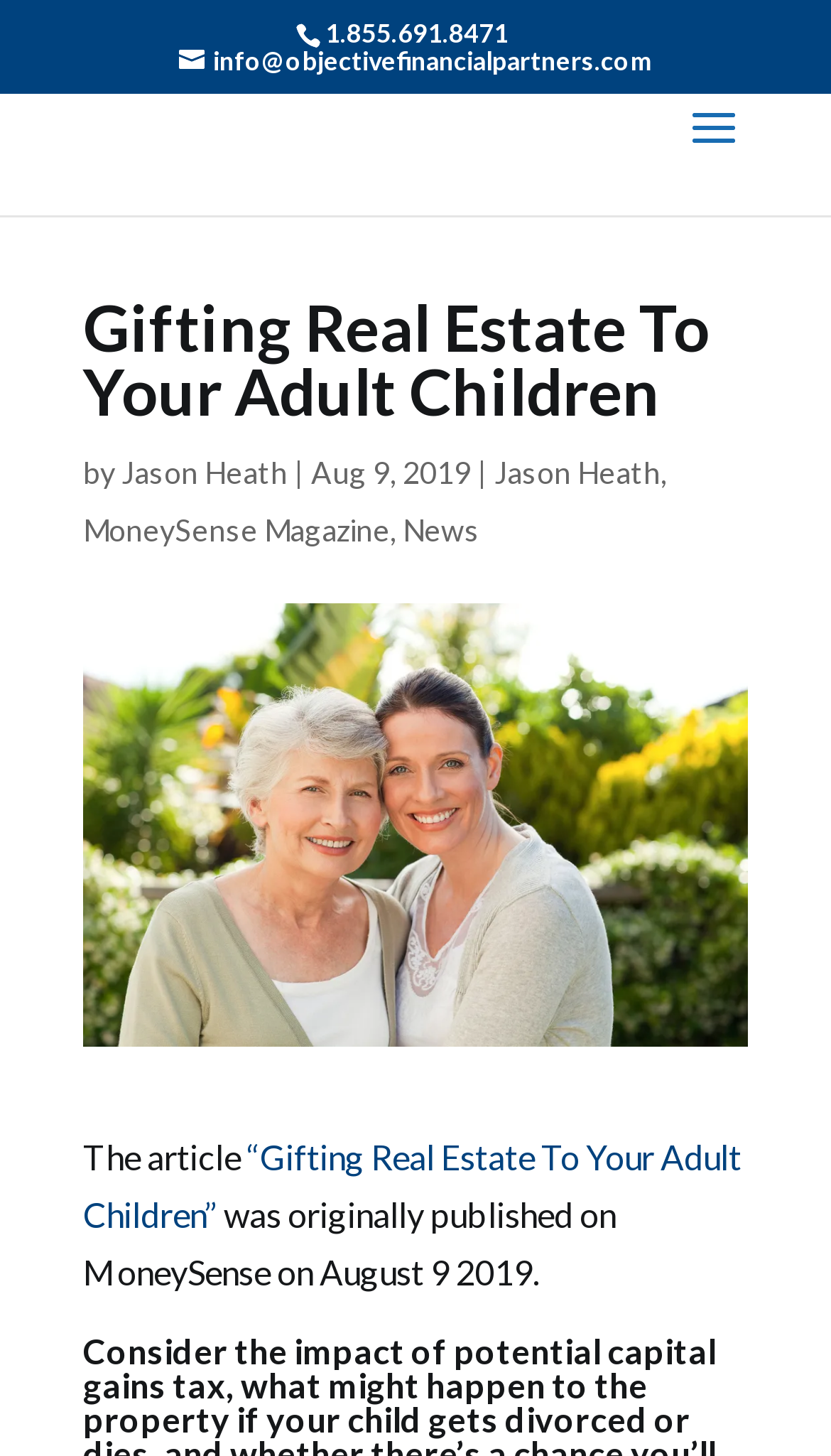What is the name of the magazine where the article was originally published? Based on the image, give a response in one word or a short phrase.

MoneySense Magazine